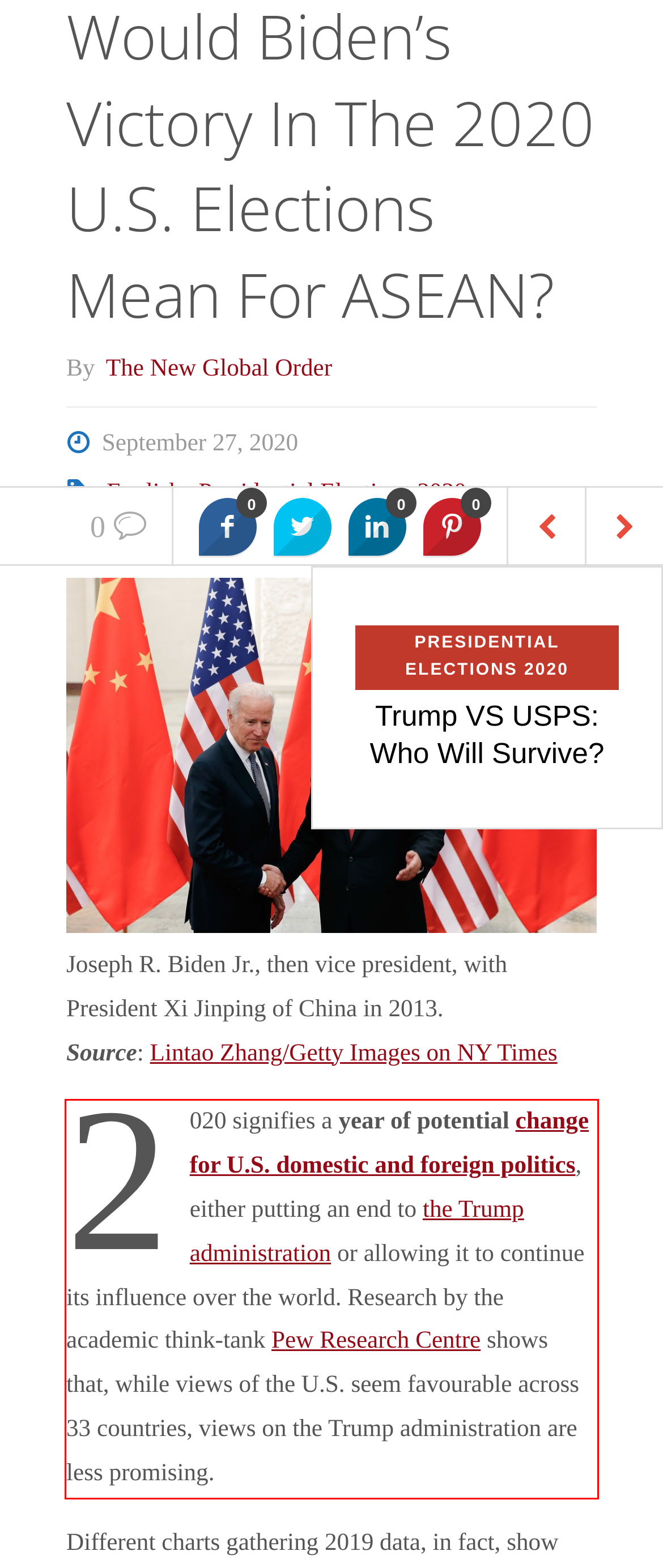The screenshot you have been given contains a UI element surrounded by a red rectangle. Use OCR to read and extract the text inside this red rectangle.

2020 signifies a year of potential change for U.S. domestic and foreign politics, either putting an end to the Trump administration or allowing it to continue its influence over the world. Research by the academic think-tank Pew Research Centre shows that, while views of the U.S. seem favourable across 33 countries, views on the Trump administration are less promising.